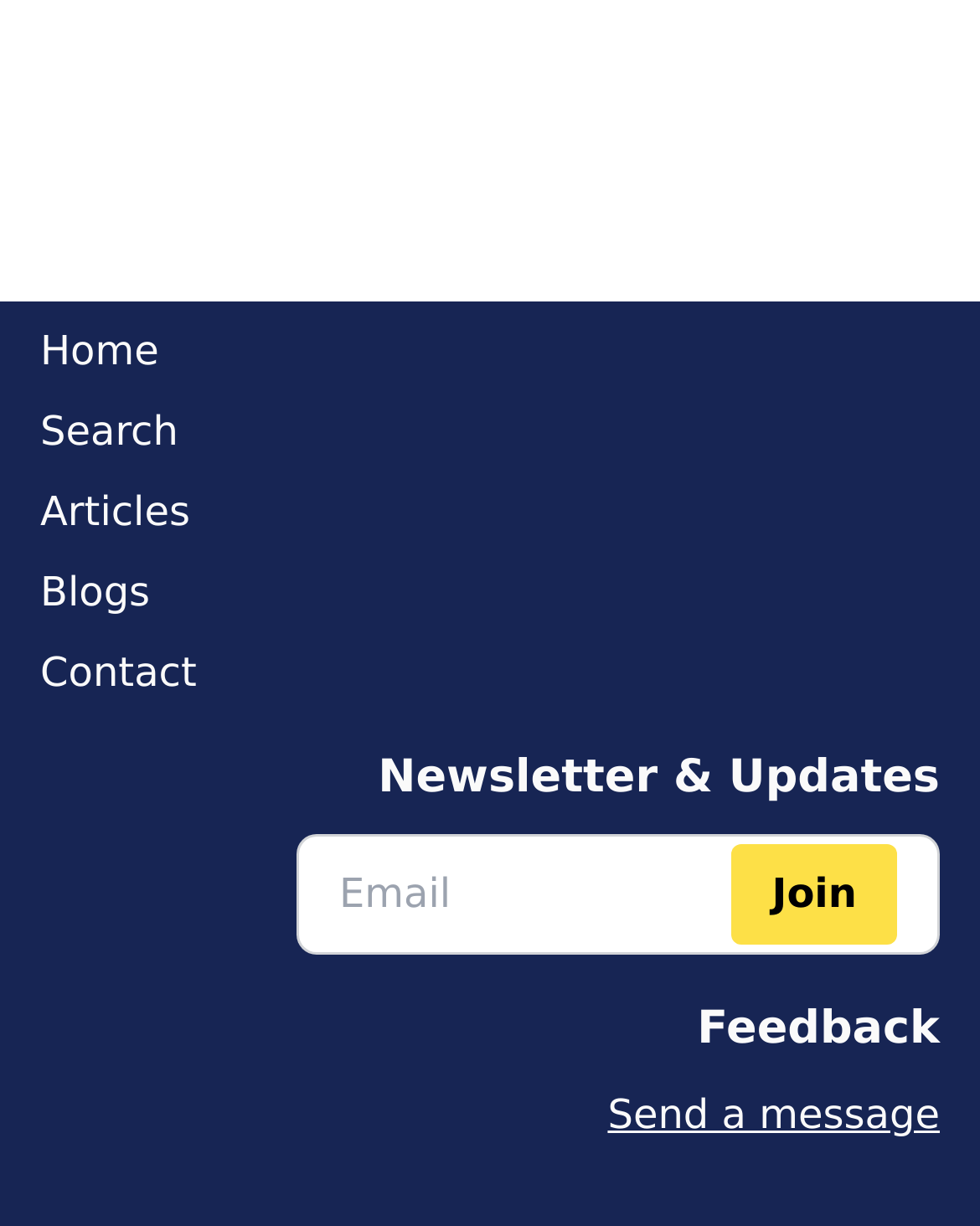Using the provided description Send a message, find the bounding box coordinates for the UI element. Provide the coordinates in (top-left x, top-left y, bottom-right x, bottom-right y) format, ensuring all values are between 0 and 1.

[0.041, 0.885, 0.959, 0.934]